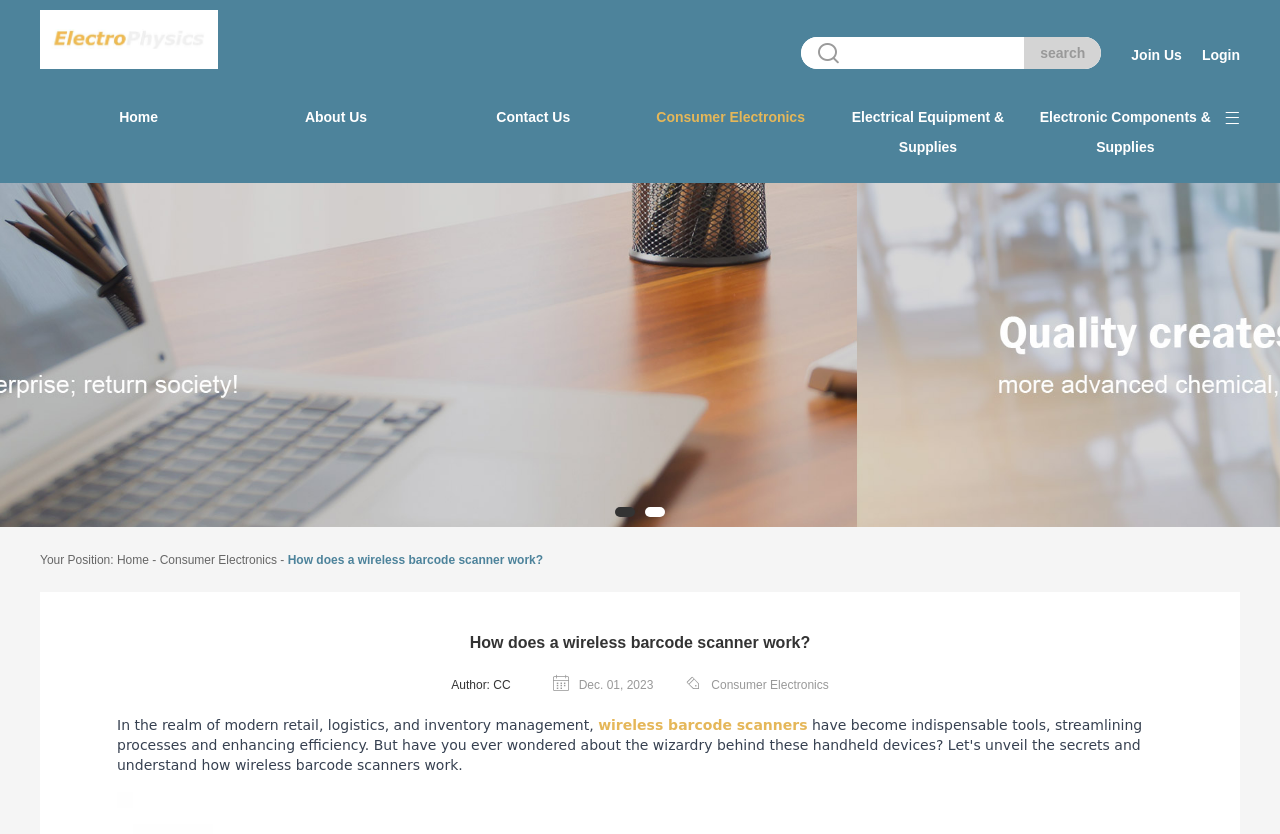What is the author of the article?
Deliver a detailed and extensive answer to the question.

The author of the article can be found in the link 'Author: CC' which is located below the heading 'How does a wireless barcode scanner work?'.